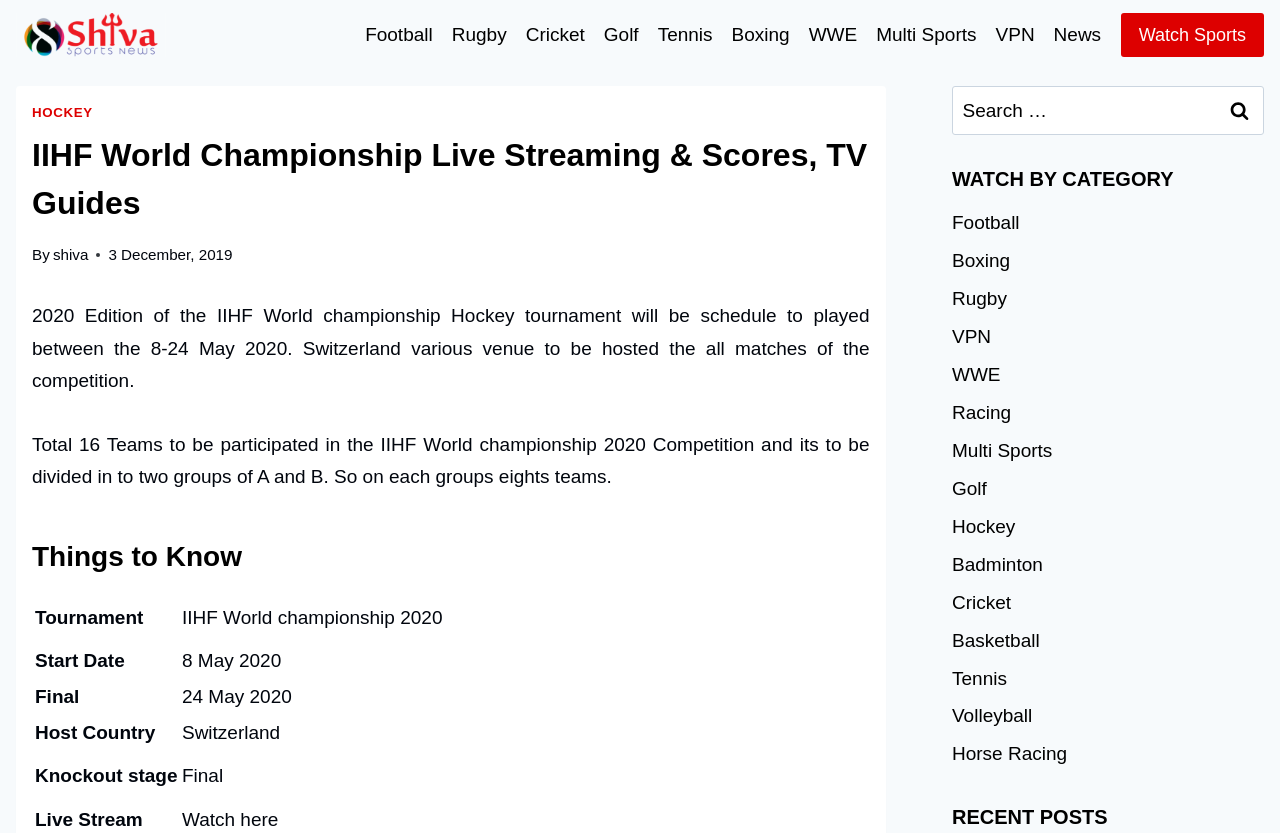What categories can users watch sports by?
Please respond to the question with a detailed and informative answer.

I found the answer in the right sidebar of the webpage, where it lists various categories such as Football, Boxing, Rugby, VPN, WWE, and more, indicating that users can watch sports by these categories.